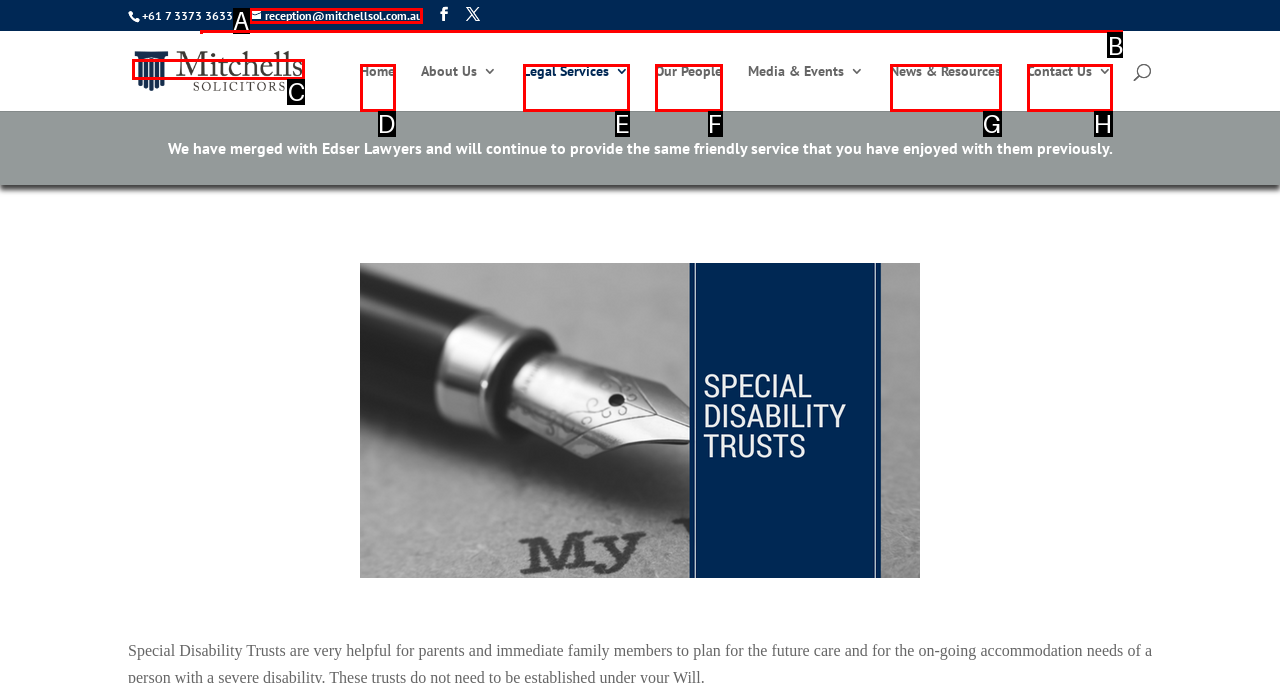Given the task: Search for something, point out the letter of the appropriate UI element from the marked options in the screenshot.

B